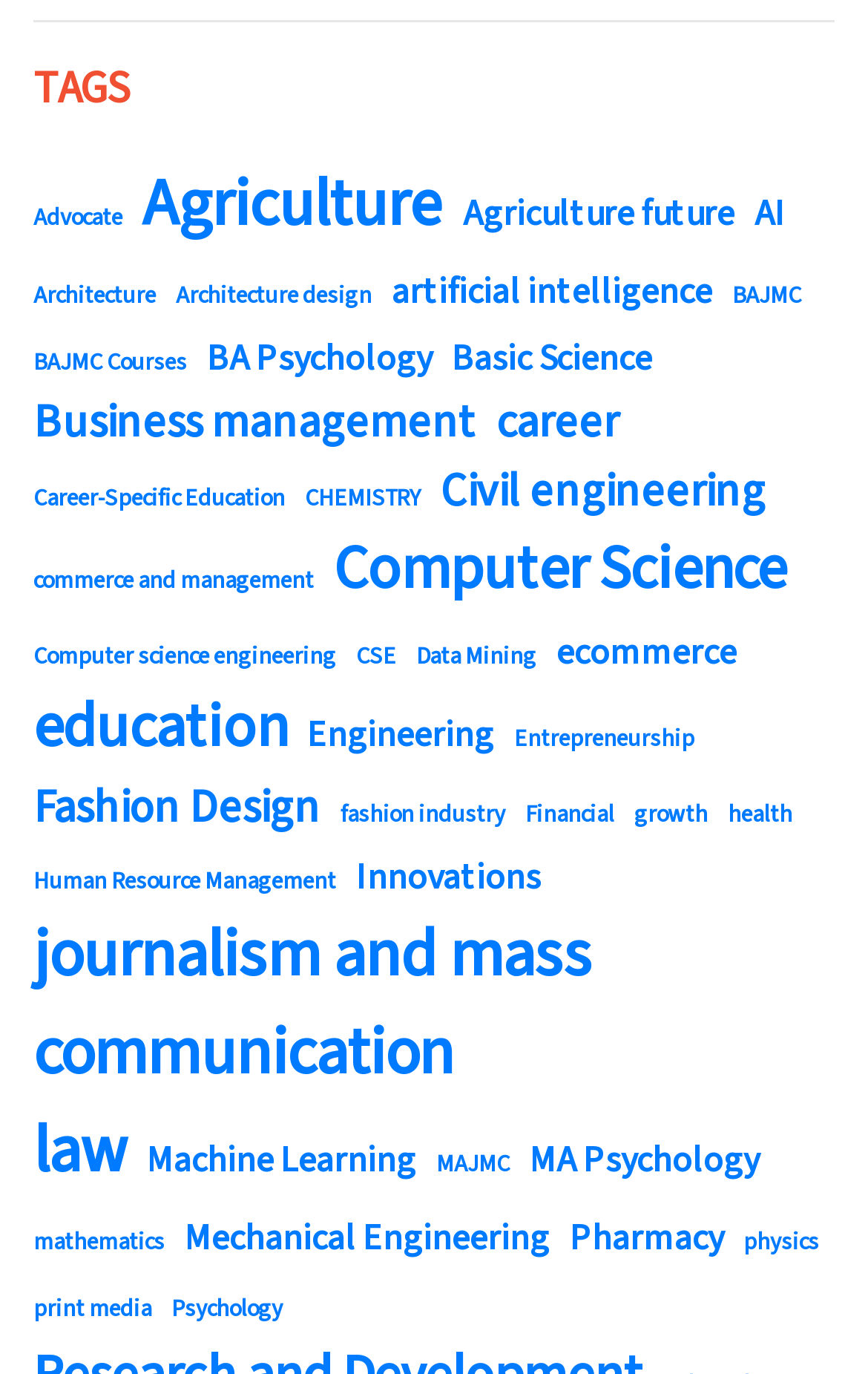Please mark the bounding box coordinates of the area that should be clicked to carry out the instruction: "Click on Advocate".

[0.038, 0.146, 0.141, 0.172]